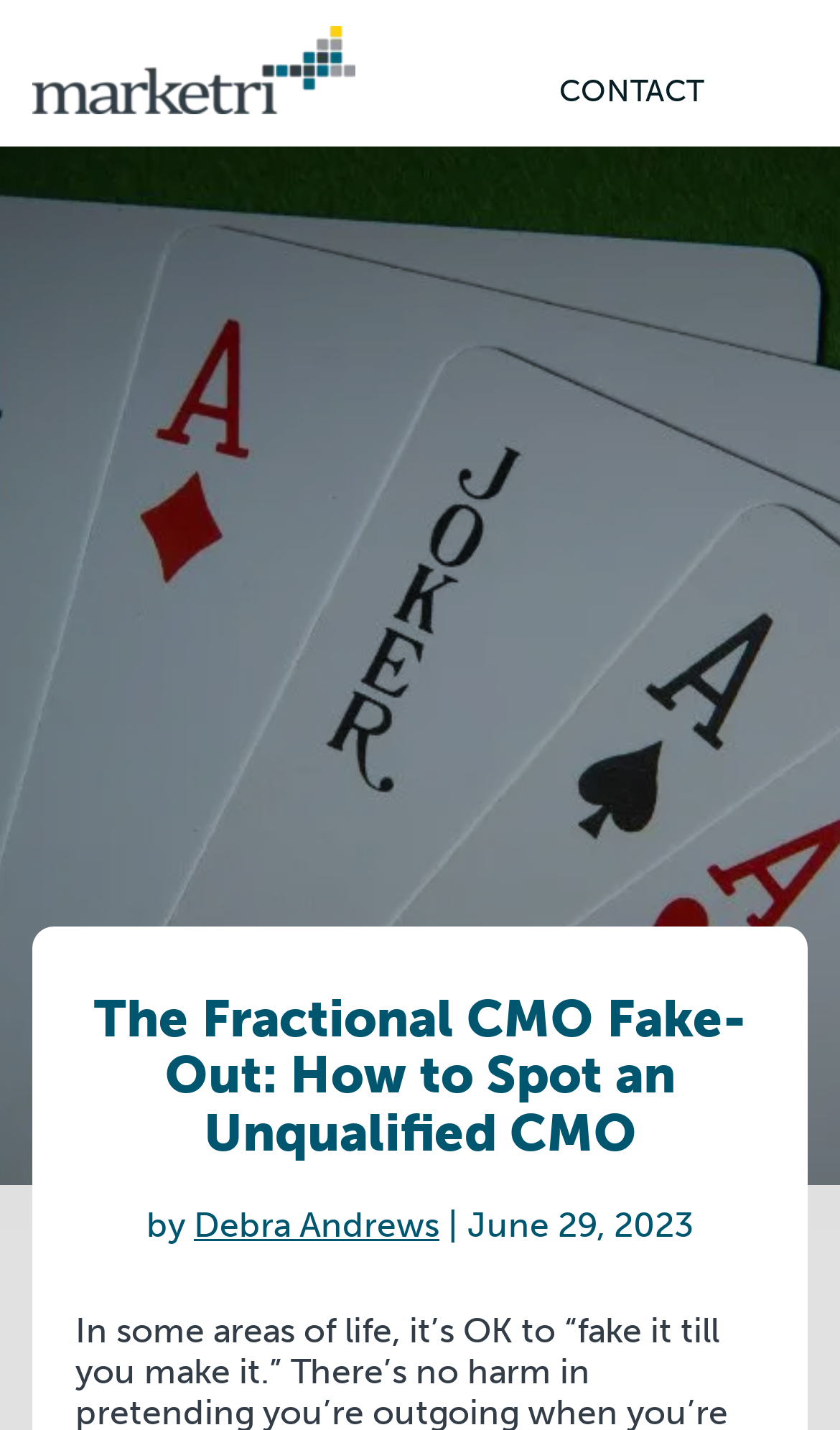Please answer the following question using a single word or phrase: 
What is the name of the company?

Marketri